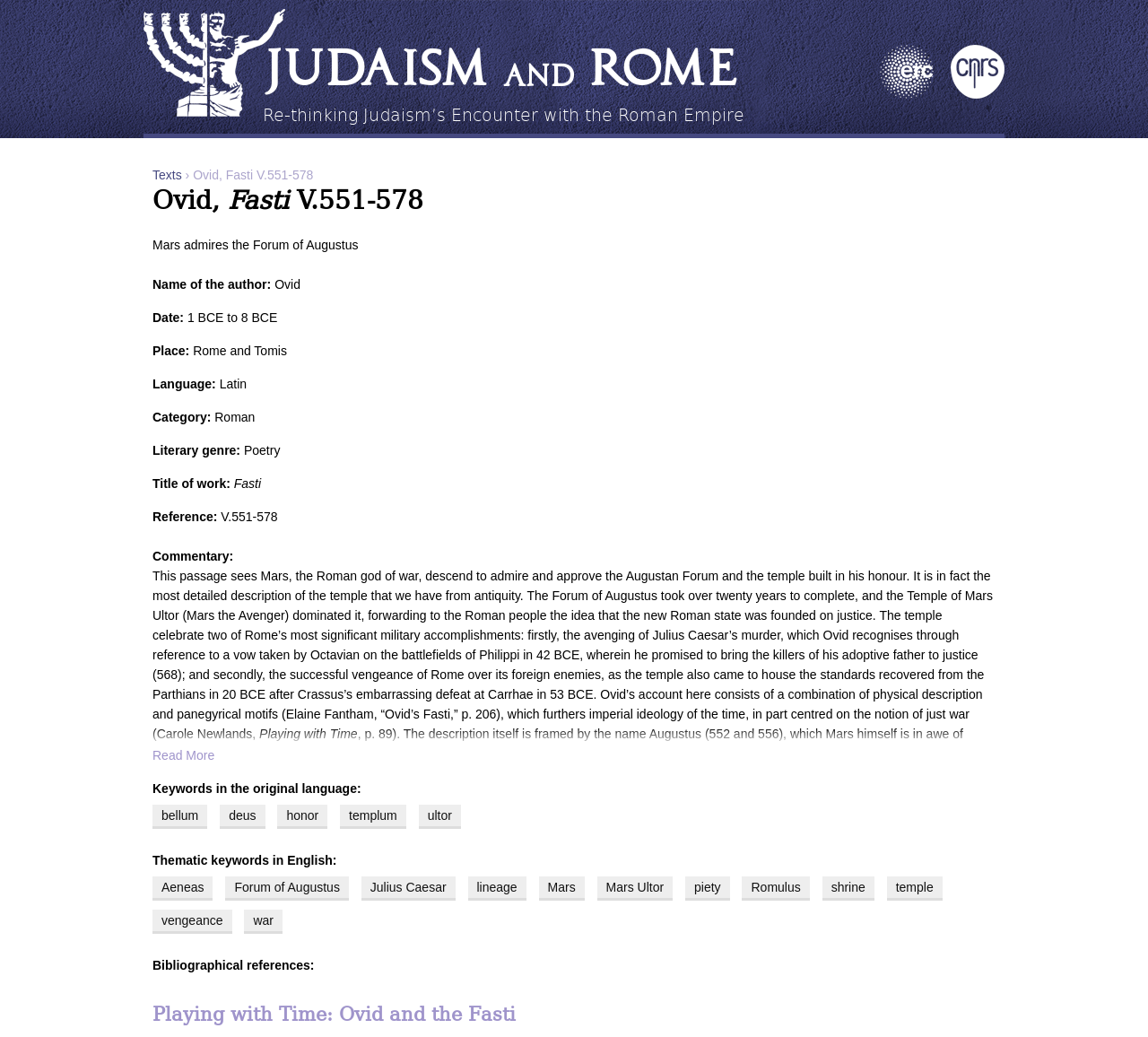Give a one-word or short-phrase answer to the following question: 
What is the title of the work?

Fasti